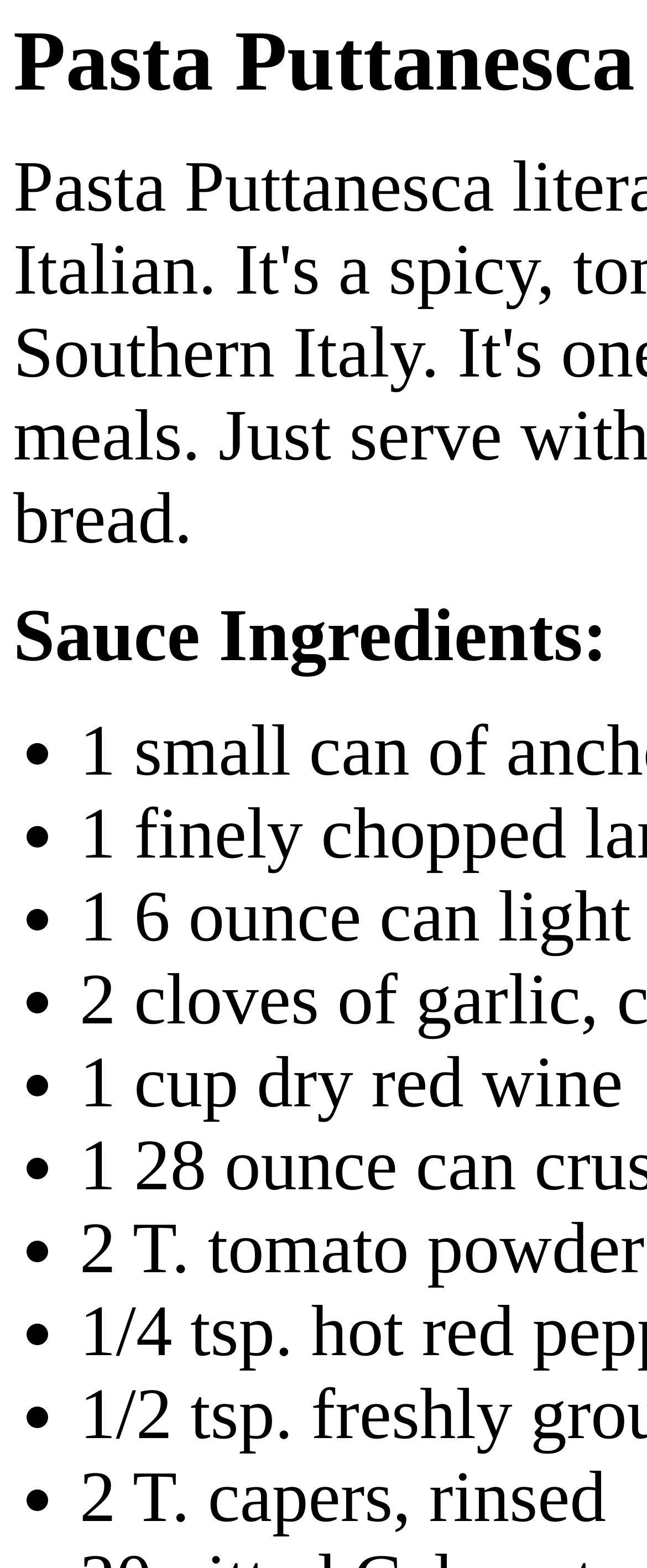How many ingredients are listed?
Please answer the question with a detailed response using the information from the screenshot.

I counted the number of list markers (•) and corresponding static text elements, which represent the ingredients, and found 9 of them.